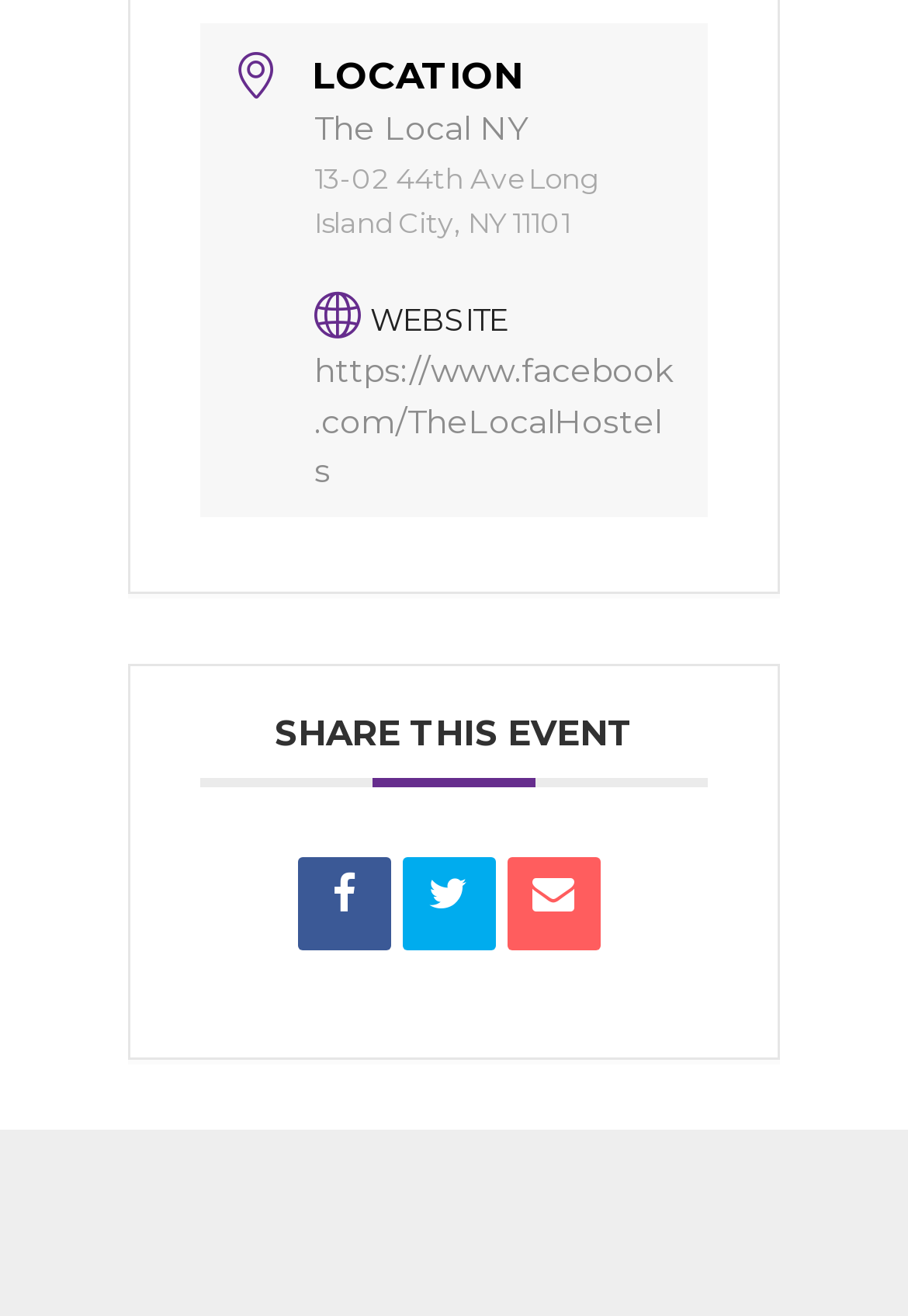Using the provided description title="Share on Facebook", find the bounding box coordinates for the UI element. Provide the coordinates in (top-left x, top-left y, bottom-right x, bottom-right y) format, ensuring all values are between 0 and 1.

[0.327, 0.652, 0.429, 0.723]